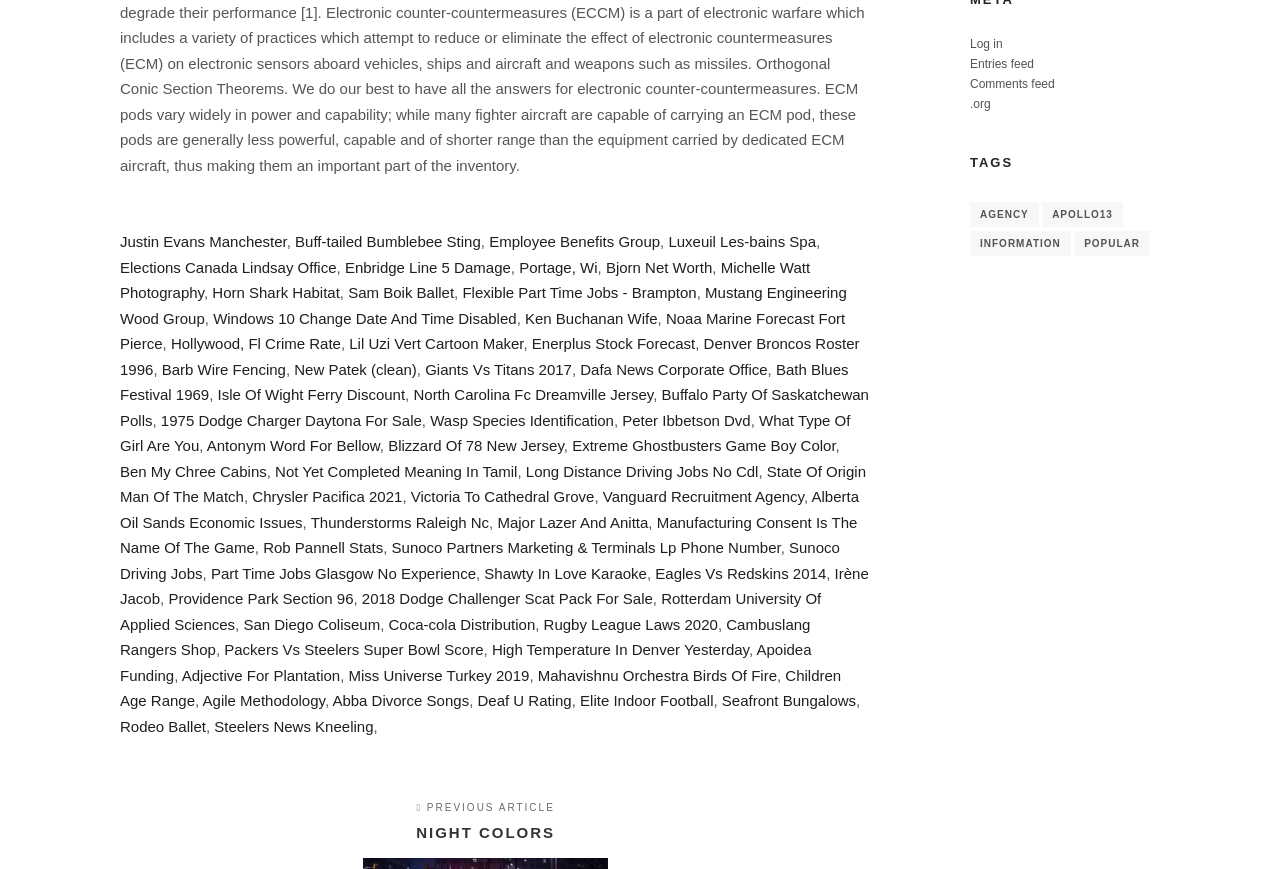Extract the bounding box of the UI element described as: "Visit us on Twitter!".

None